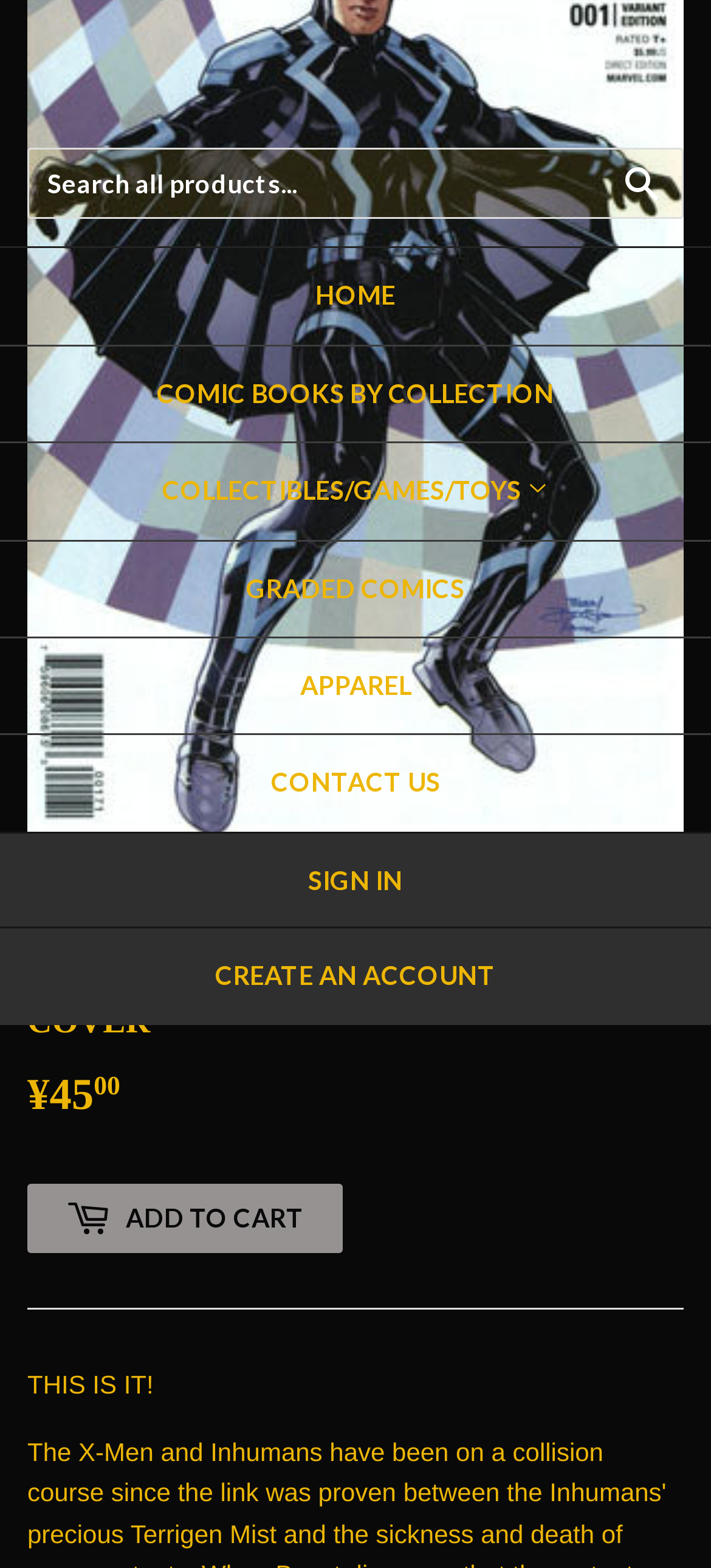Please identify the bounding box coordinates of the element that needs to be clicked to perform the following instruction: "Search for products".

[0.038, 0.095, 0.962, 0.14]